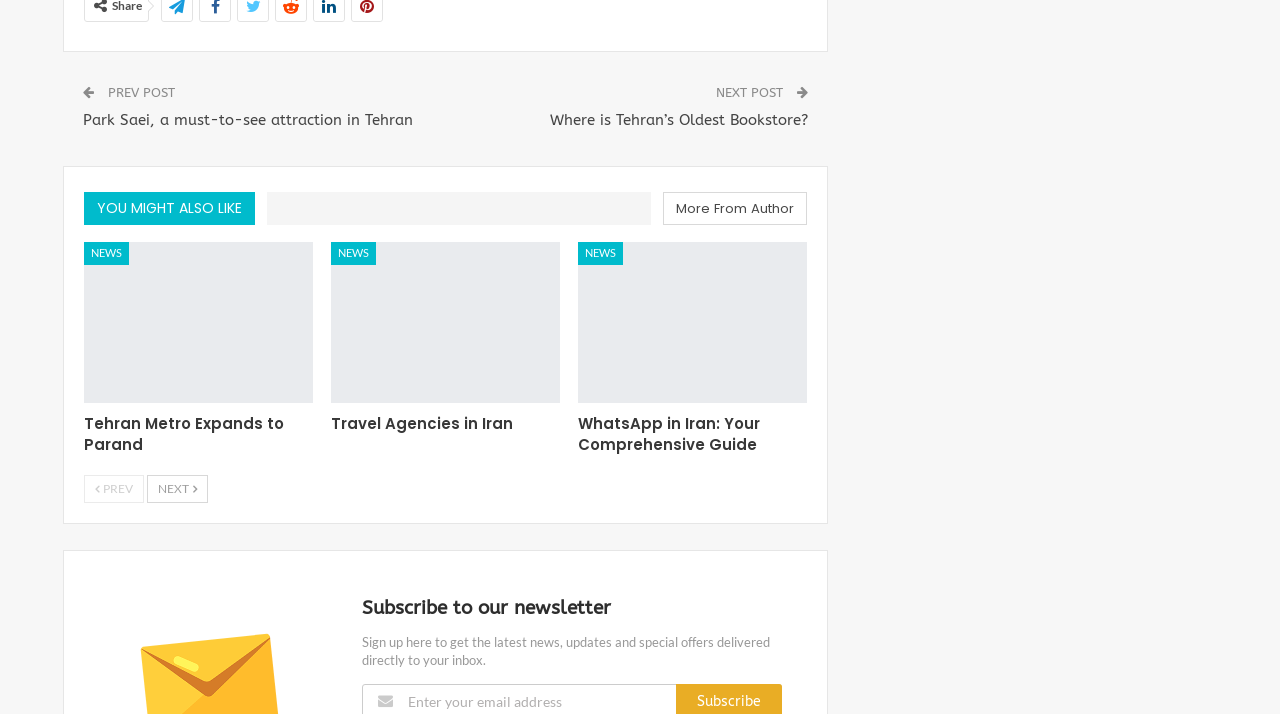Please answer the following question using a single word or phrase: 
How many 'NEWS' links are on the webpage?

3